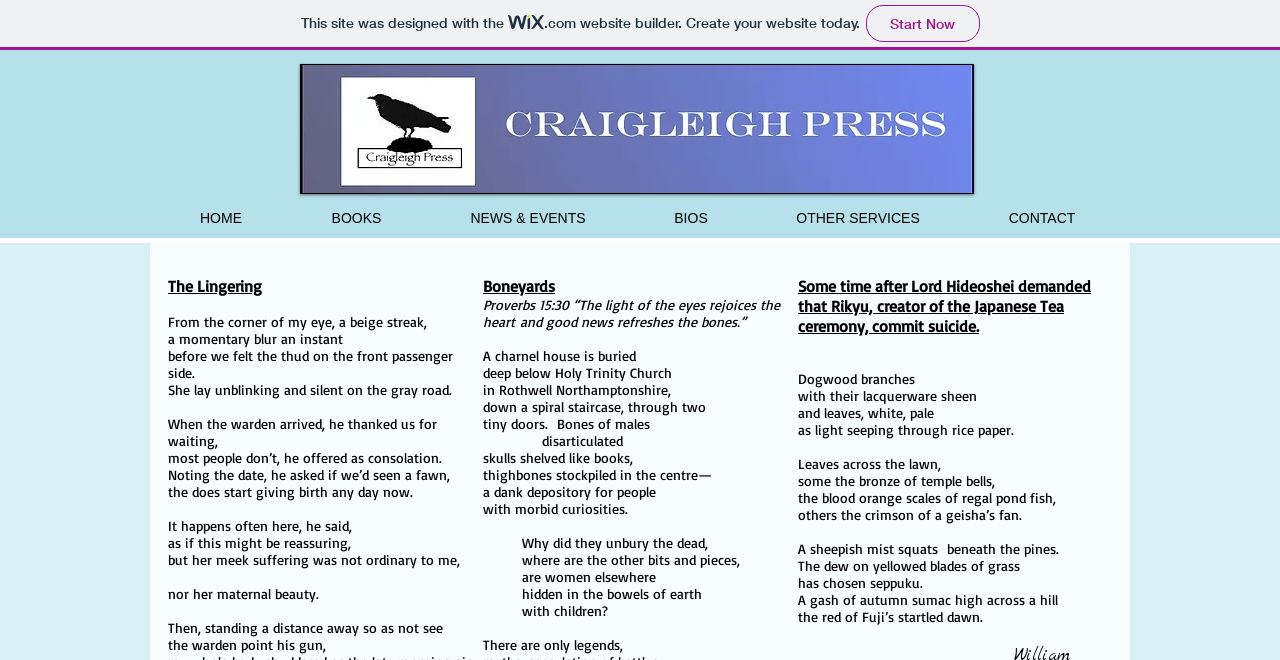Provide a brief response in the form of a single word or phrase:
What is the first poem title on the webpage?

The Lingering